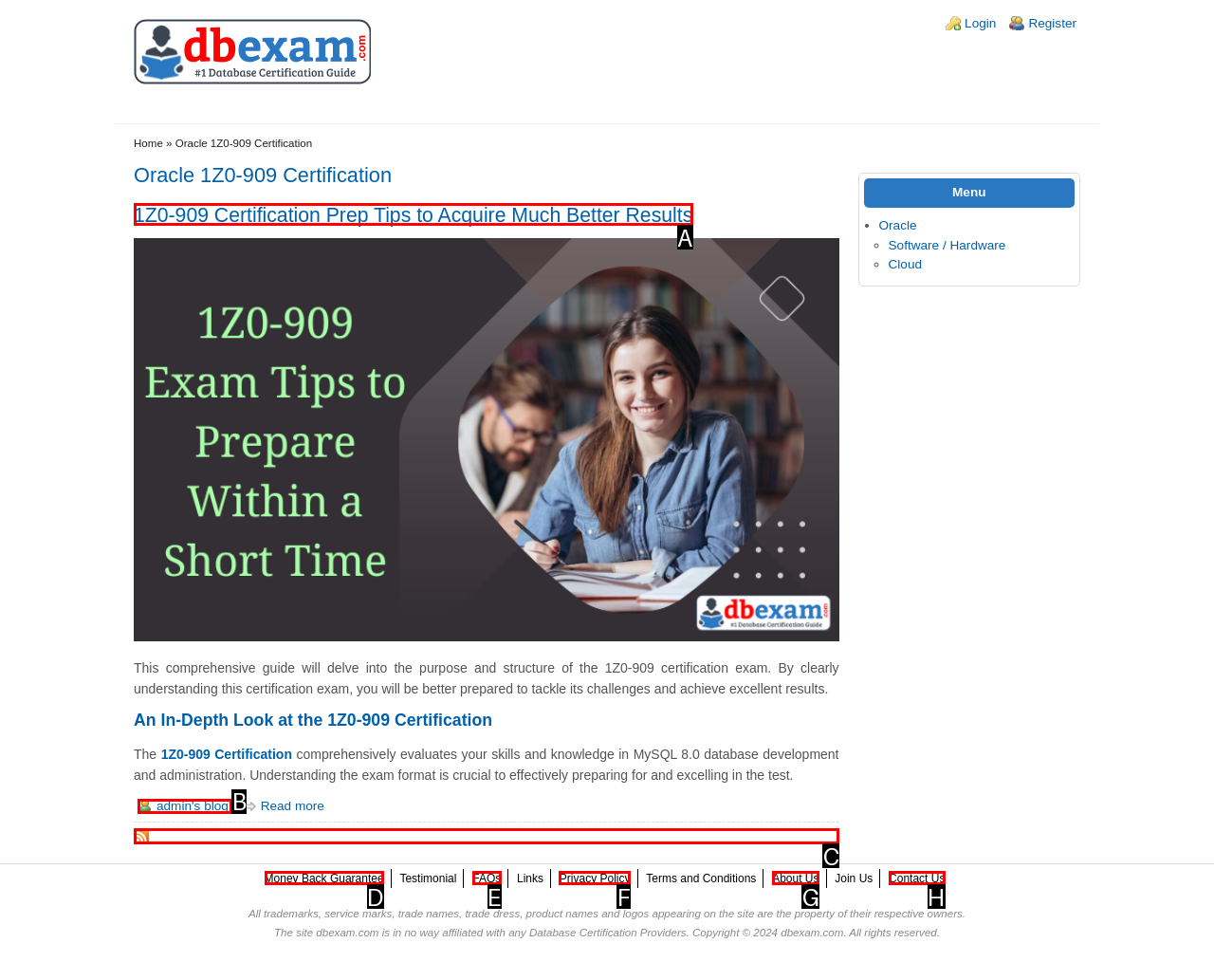Tell me the letter of the correct UI element to click for this instruction: Check the 'Money Back Guarantee'. Answer with the letter only.

D